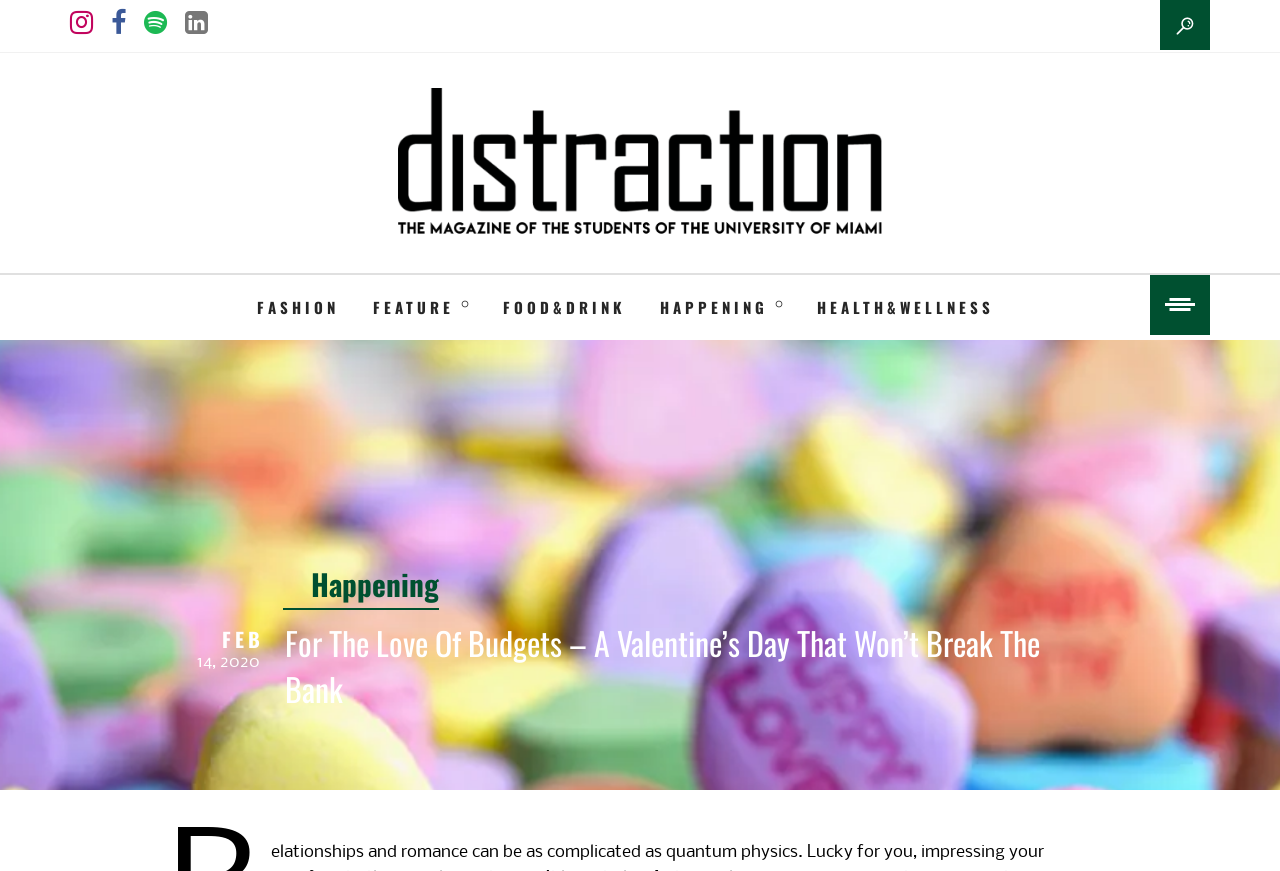Give a complete and precise description of the webpage's appearance.

This webpage appears to be an article from Distraction Magazine, with a focus on Valentine's Day and budget-friendly ideas. At the top left of the page, there are four social media links, represented by icons, followed by a site logo in the center. Below the logo, there are five category links: FASHION, FEATURE, FOOD&DRINK, HAPPENING, and HEALTH&WELLNESS.

On the right side of the page, near the top, there is a small icon link. Below the category links, the main article begins. The title, "For The Love Of Budgets – A Valentine’s Day That Won’t Break The Bank," is prominently displayed, with the date "FEB 14, 2020" written above it. The article's content is not explicitly described, but it seems to offer advice on how to celebrate Valentine's Day on a budget.